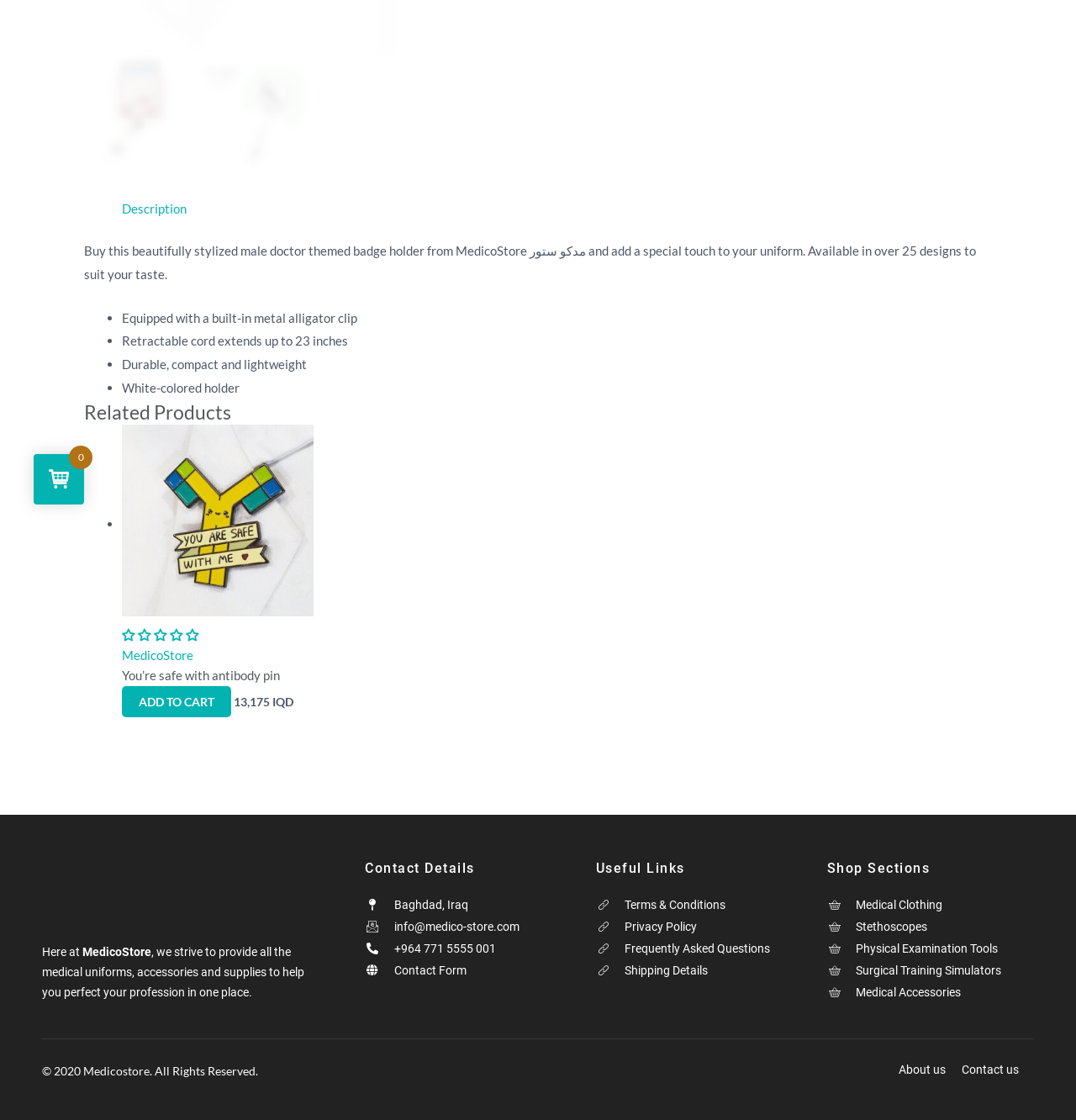Given the description of a UI element: "You’re safe with antibody pin", identify the bounding box coordinates of the matching element in the webpage screenshot.

[0.113, 0.596, 0.292, 0.633]